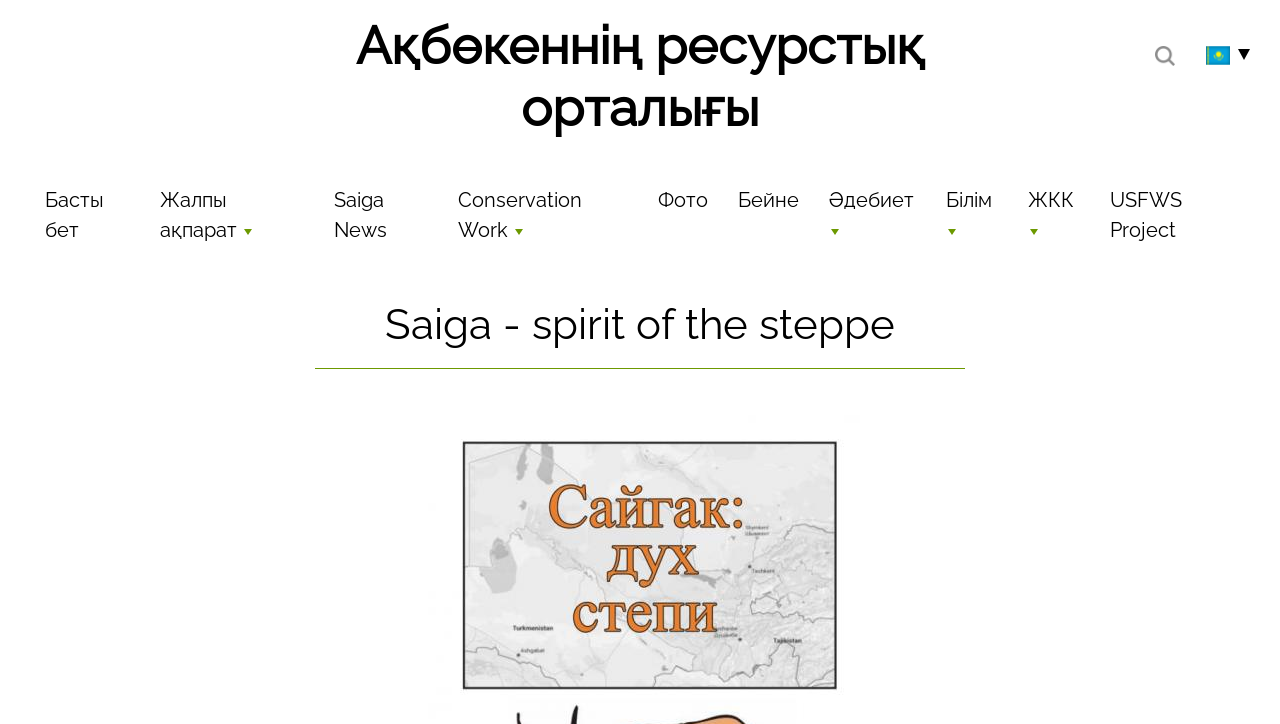Using the element description provided, determine the bounding box coordinates in the format (top-left x, top-left y, bottom-right x, bottom-right y). Ensure that all values are floating point numbers between 0 and 1. Element description: Бейне

[0.565, 0.235, 0.636, 0.307]